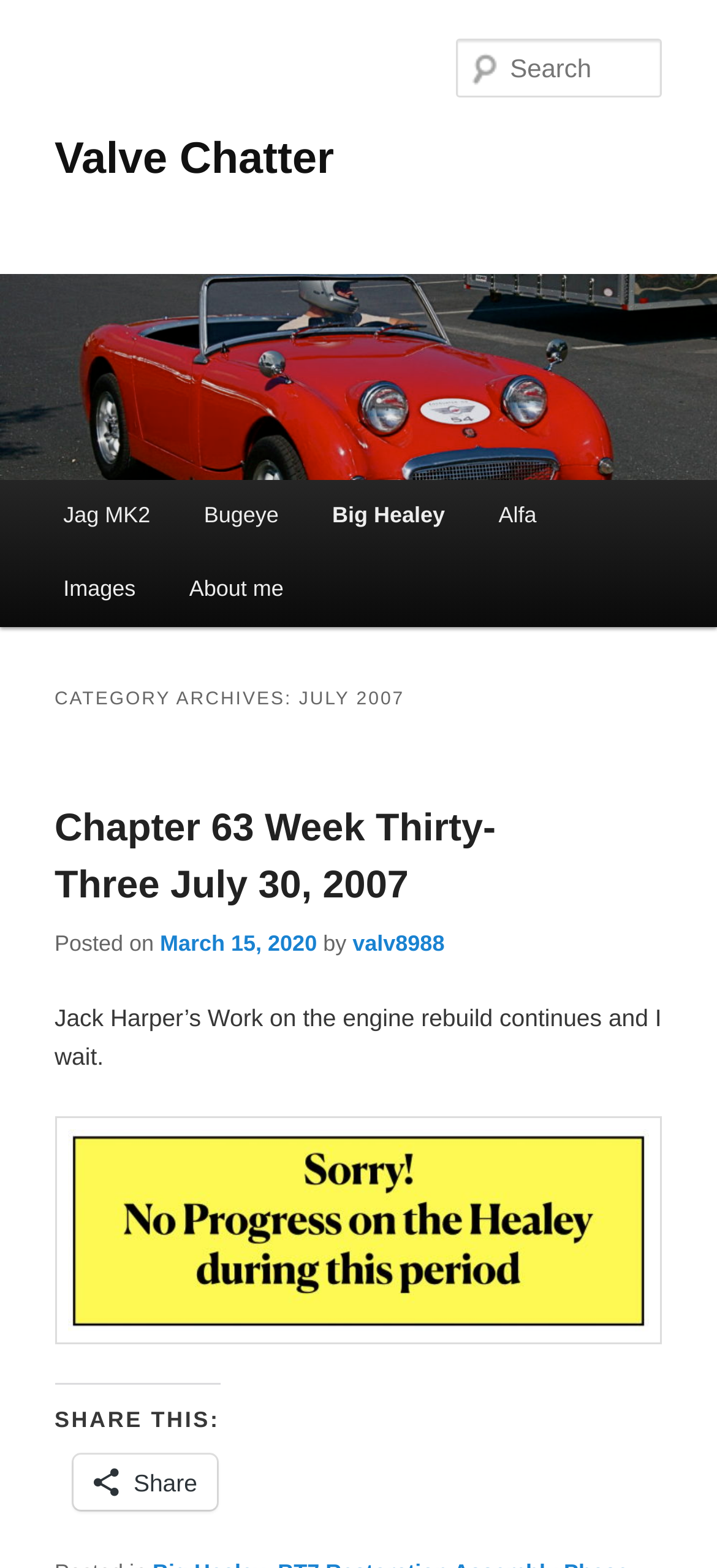Extract the bounding box of the UI element described as: "parent_node: Valve Chatter".

[0.0, 0.175, 1.0, 0.306]